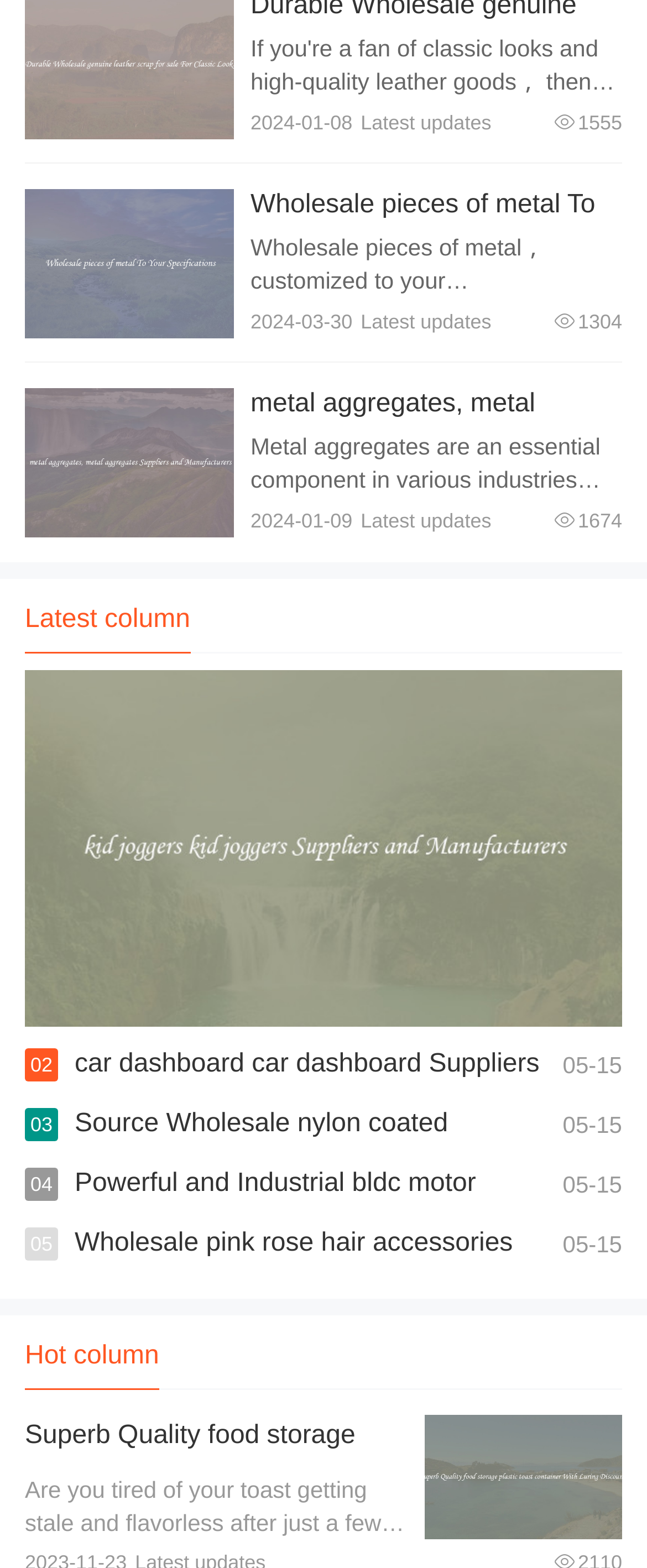Using a single word or phrase, answer the following question: 
How many 'Latest updates' are there?

3